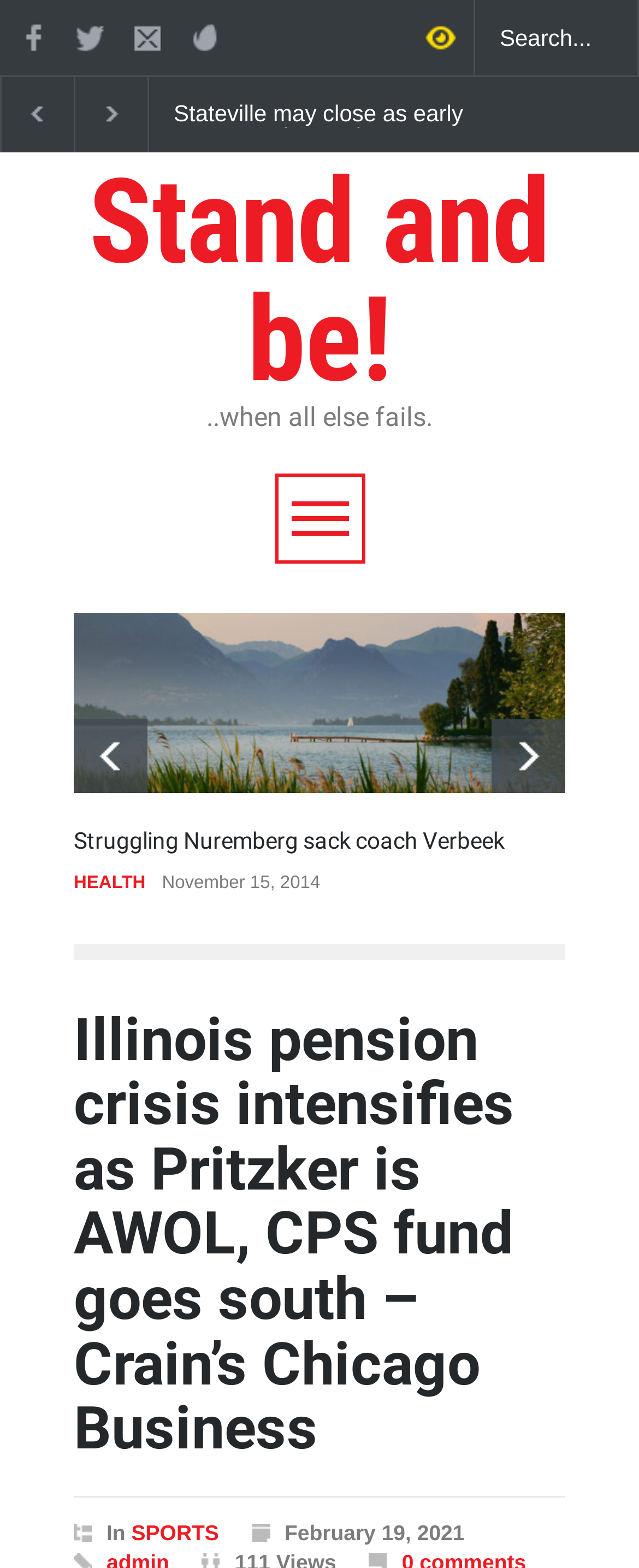Identify the bounding box coordinates of the area that should be clicked in order to complete the given instruction: "Check the review". The bounding box coordinates should be four float numbers between 0 and 1, i.e., [left, top, right, bottom].

[0.115, 0.557, 0.225, 0.569]